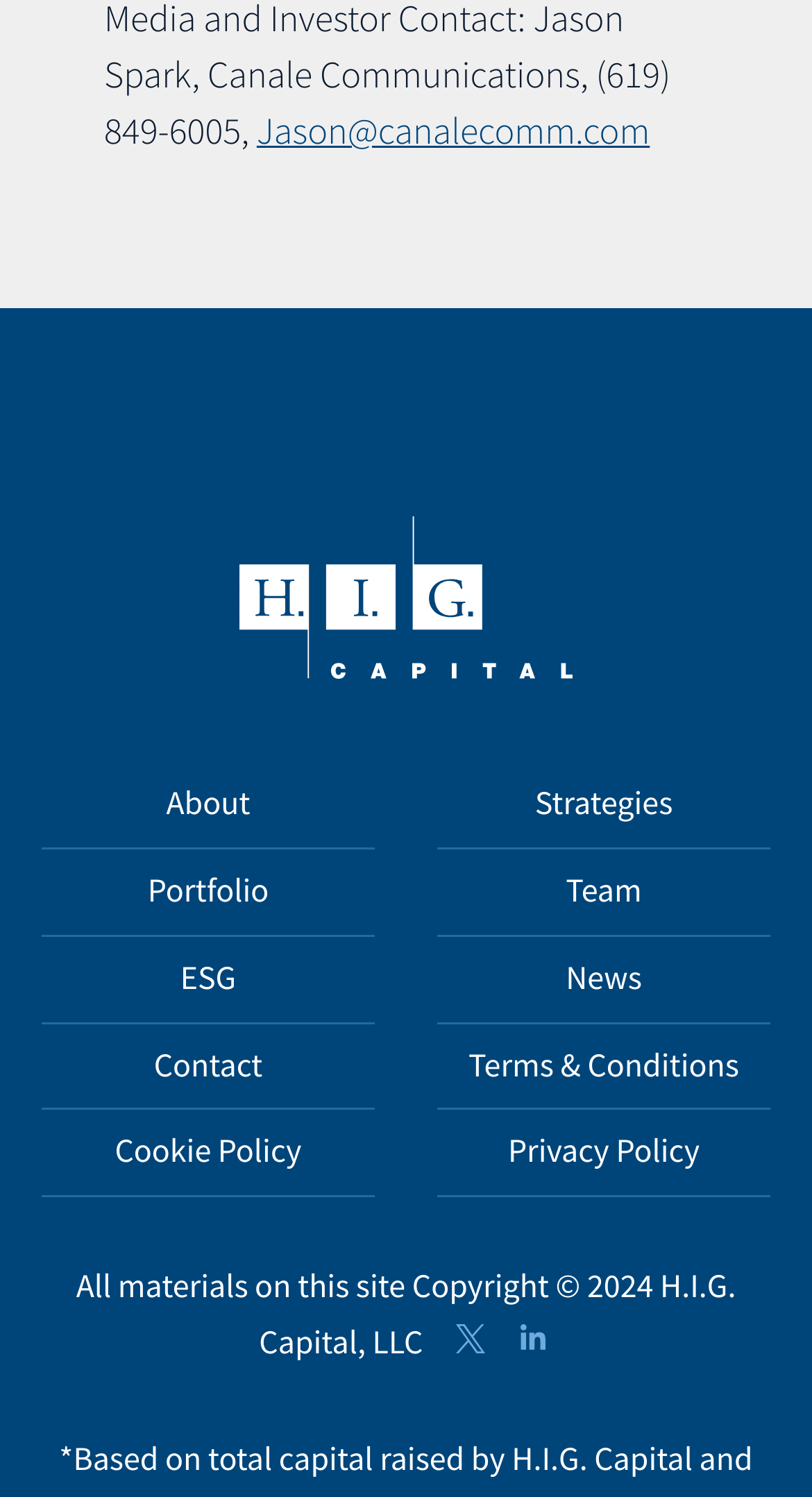Give a one-word or phrase response to the following question: How many social media links are there?

2